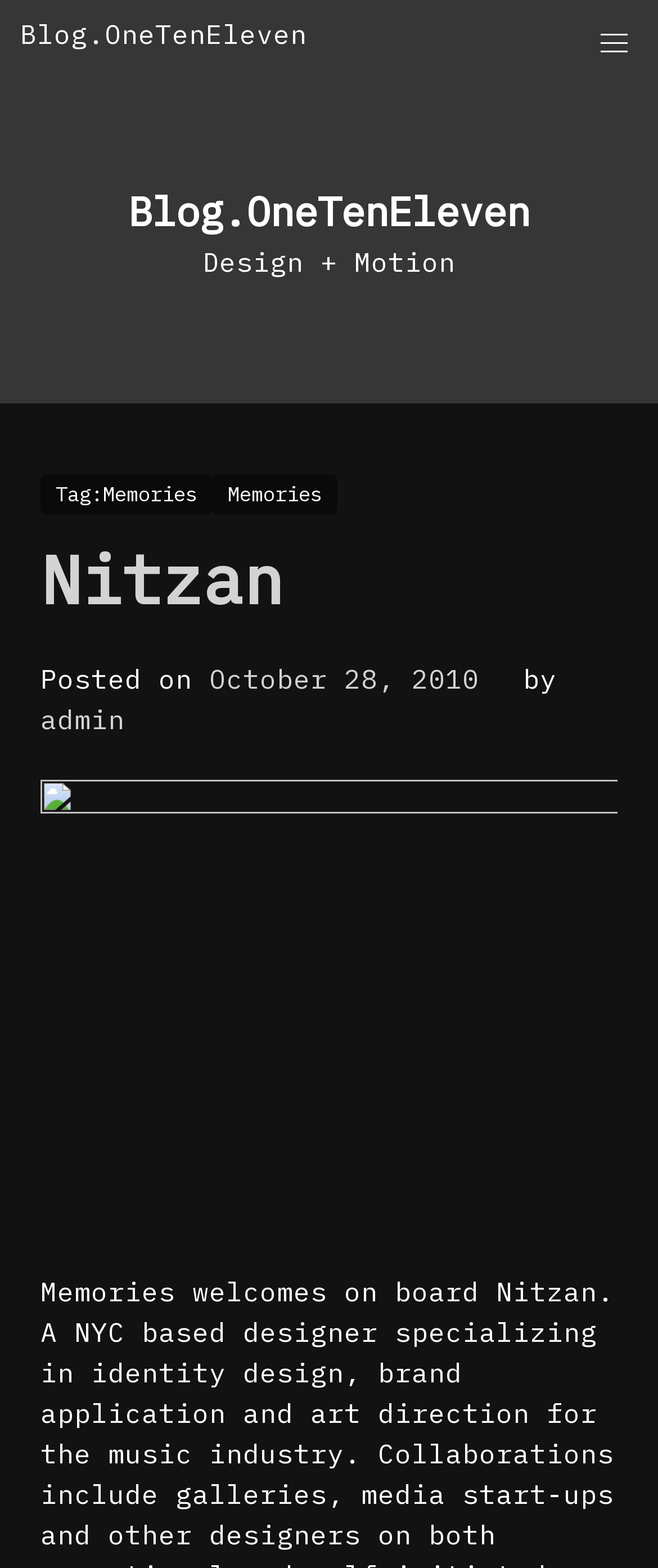Generate a thorough explanation of the webpage's elements.

The webpage is a blog post titled "Memories" on the Blog.OneTenEleven platform. At the top-left corner, there is a link to the blog's homepage, "Blog.OneTenEleven". Below it, there is a larger link to the same blog's homepage, taking up more space. To the right of these links, the text "Design + Motion" is displayed.

The main content of the blog post is divided into sections. The first section has a header with the tag "Memories" and a subheading "Nitzan", which is also a link. Below the subheading, there is a line of text that reads "Posted on October 28, 2010", with the date being a link. The text "by admin" is displayed to the right of this line.

Below the header section, there is a large image that takes up most of the width of the page. There are no other images on the page besides this one. The overall layout of the page is simple, with a focus on the blog post's content.